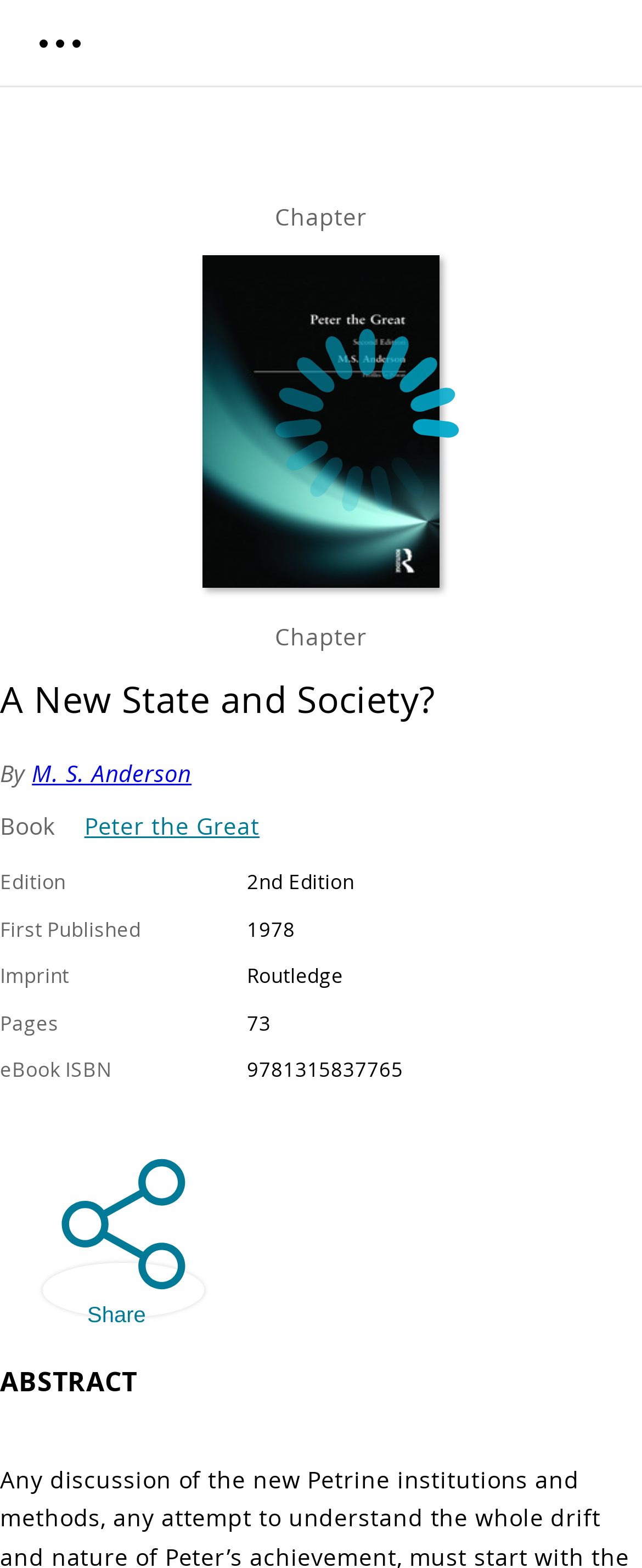Given the description: "M. S. Anderson", determine the bounding box coordinates of the UI element. The coordinates should be formatted as four float numbers between 0 and 1, [left, top, right, bottom].

[0.05, 0.483, 0.298, 0.503]